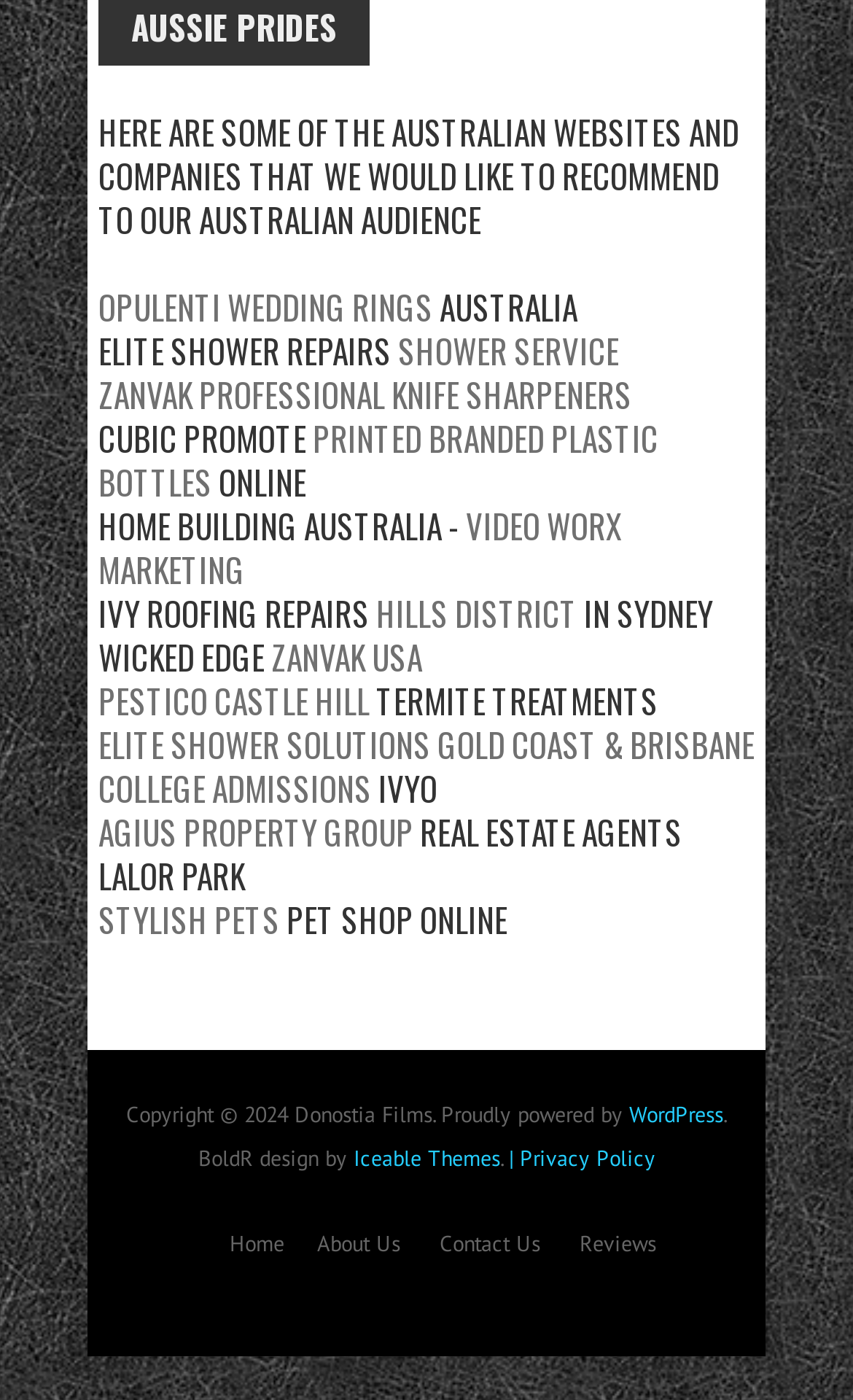Given the element description: "| Privacy Policy", predict the bounding box coordinates of the UI element it refers to, using four float numbers between 0 and 1, i.e., [left, top, right, bottom].

[0.596, 0.817, 0.768, 0.837]